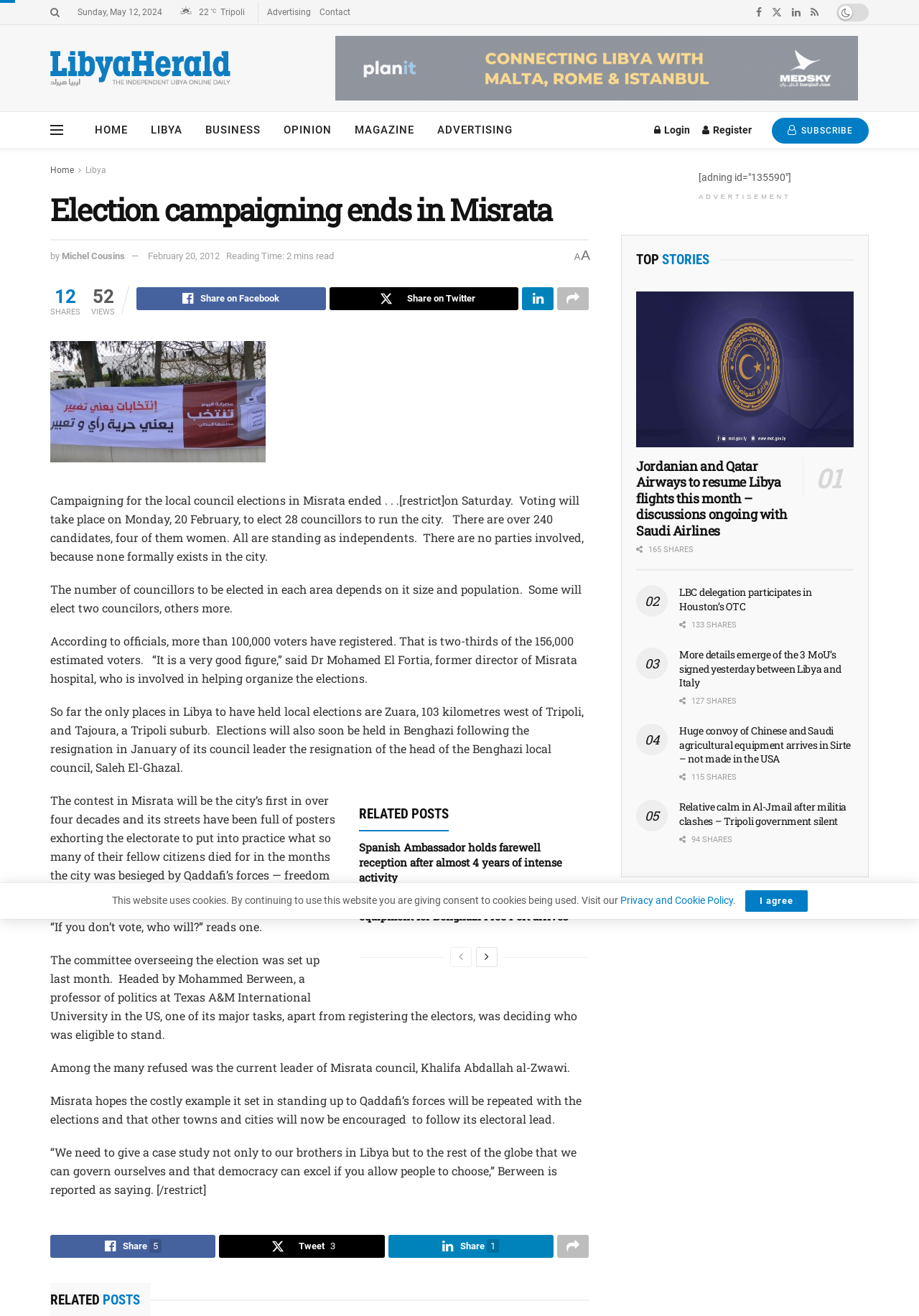Locate the heading on the webpage and return its text.

Election campaigning ends in Misrata